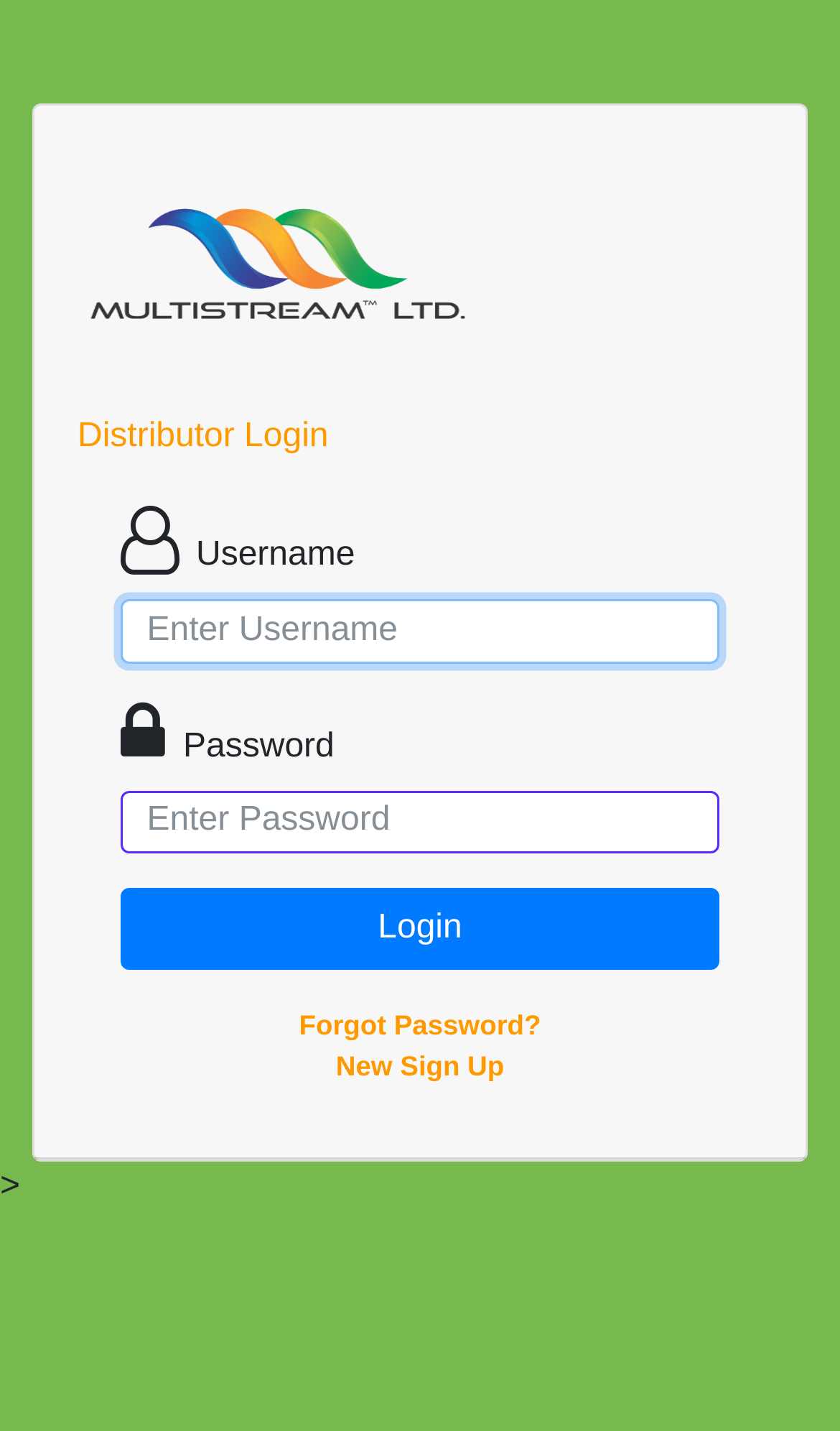What is the alternative to logging in?
Based on the image content, provide your answer in one word or a short phrase.

New Sign Up